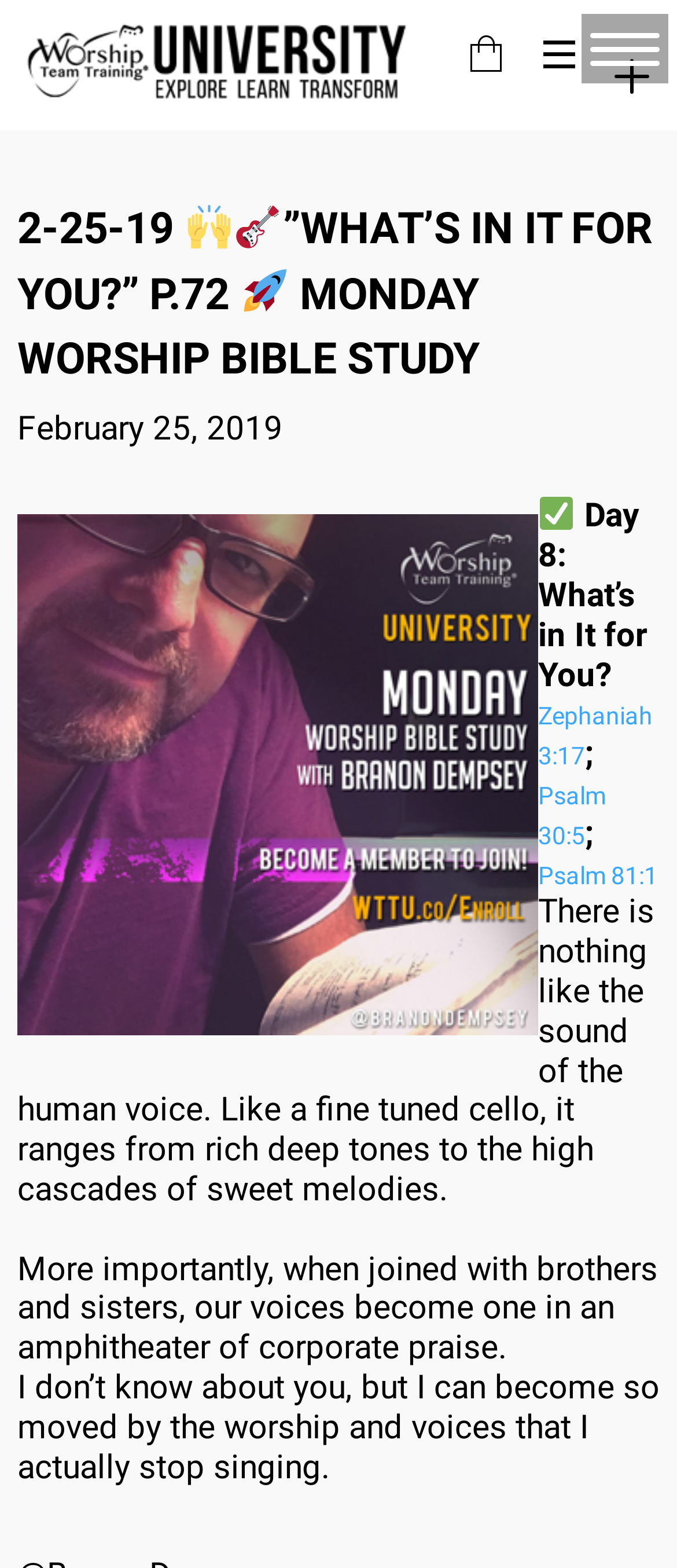Extract the bounding box of the UI element described as: "February 25, 2019".

[0.026, 0.26, 0.418, 0.285]